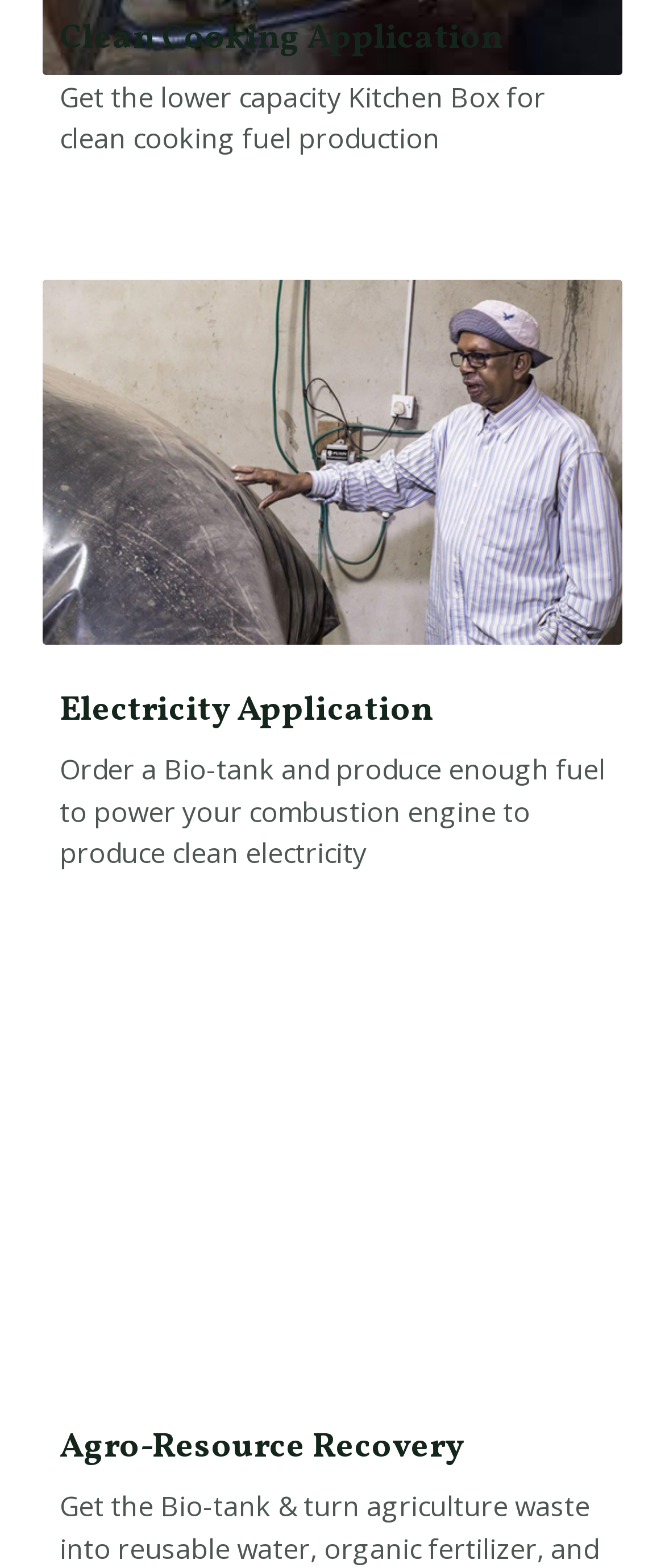Identify the coordinates of the bounding box for the element described below: "February 2021". Return the coordinates as four float numbers between 0 and 1: [left, top, right, bottom].

None